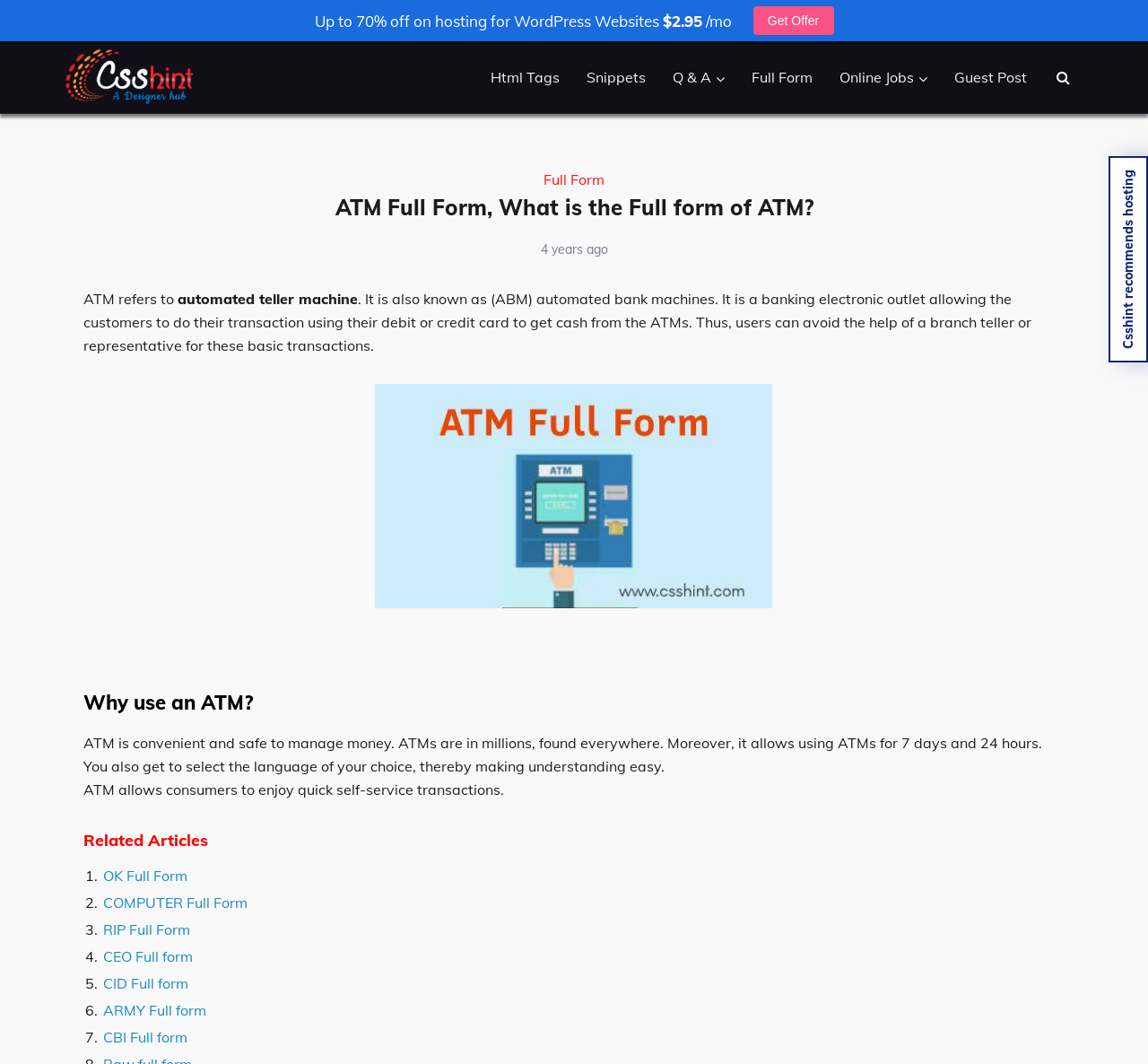Identify and provide the text of the main header on the webpage.

ATM Full Form, What is the Full form of ATM?